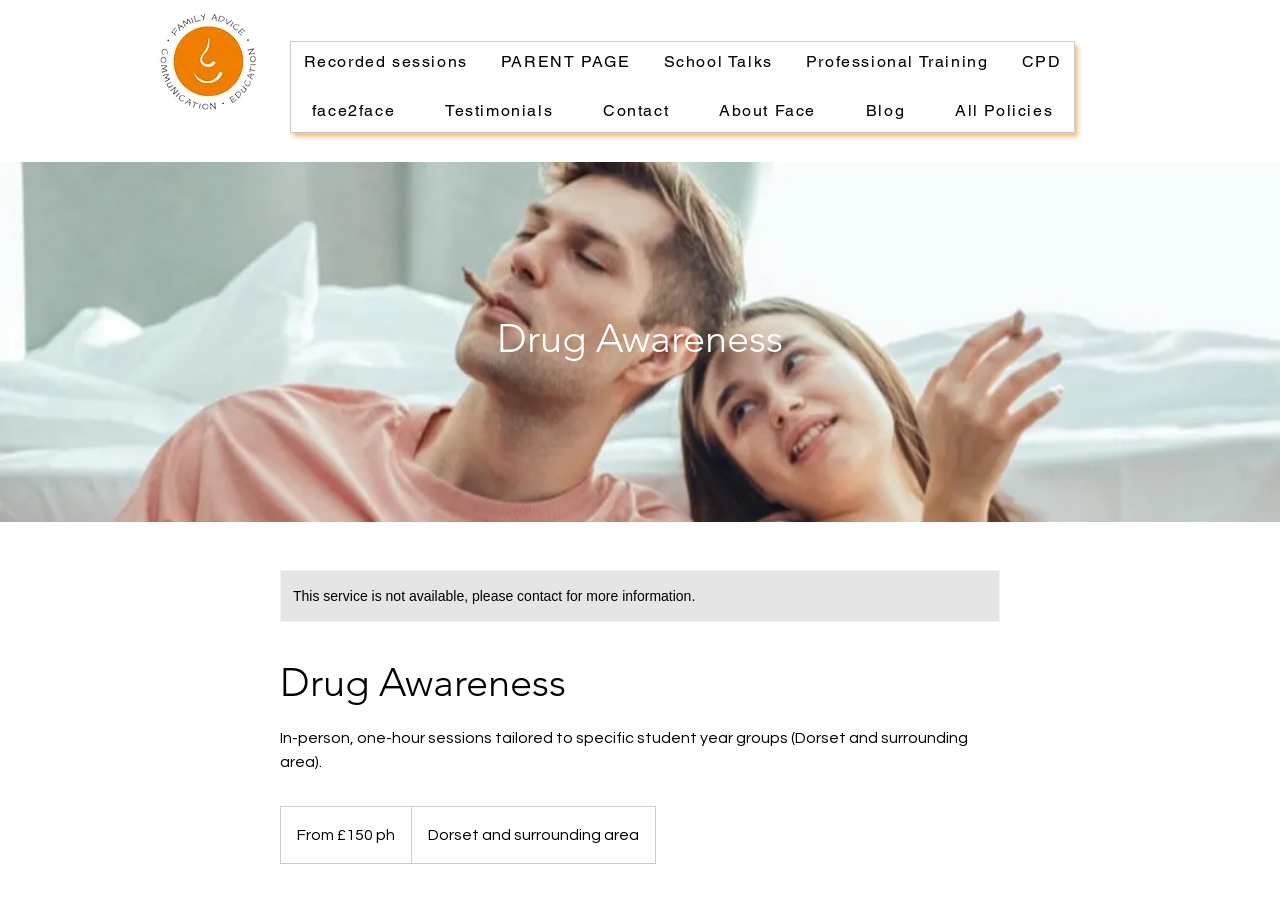Based on the element description CPD, identify the bounding box coordinates for the UI element. The coordinates should be in the format (top-left x, top-left y, bottom-right x, bottom-right y) and within the 0 to 1 range.

[0.788, 0.047, 0.839, 0.092]